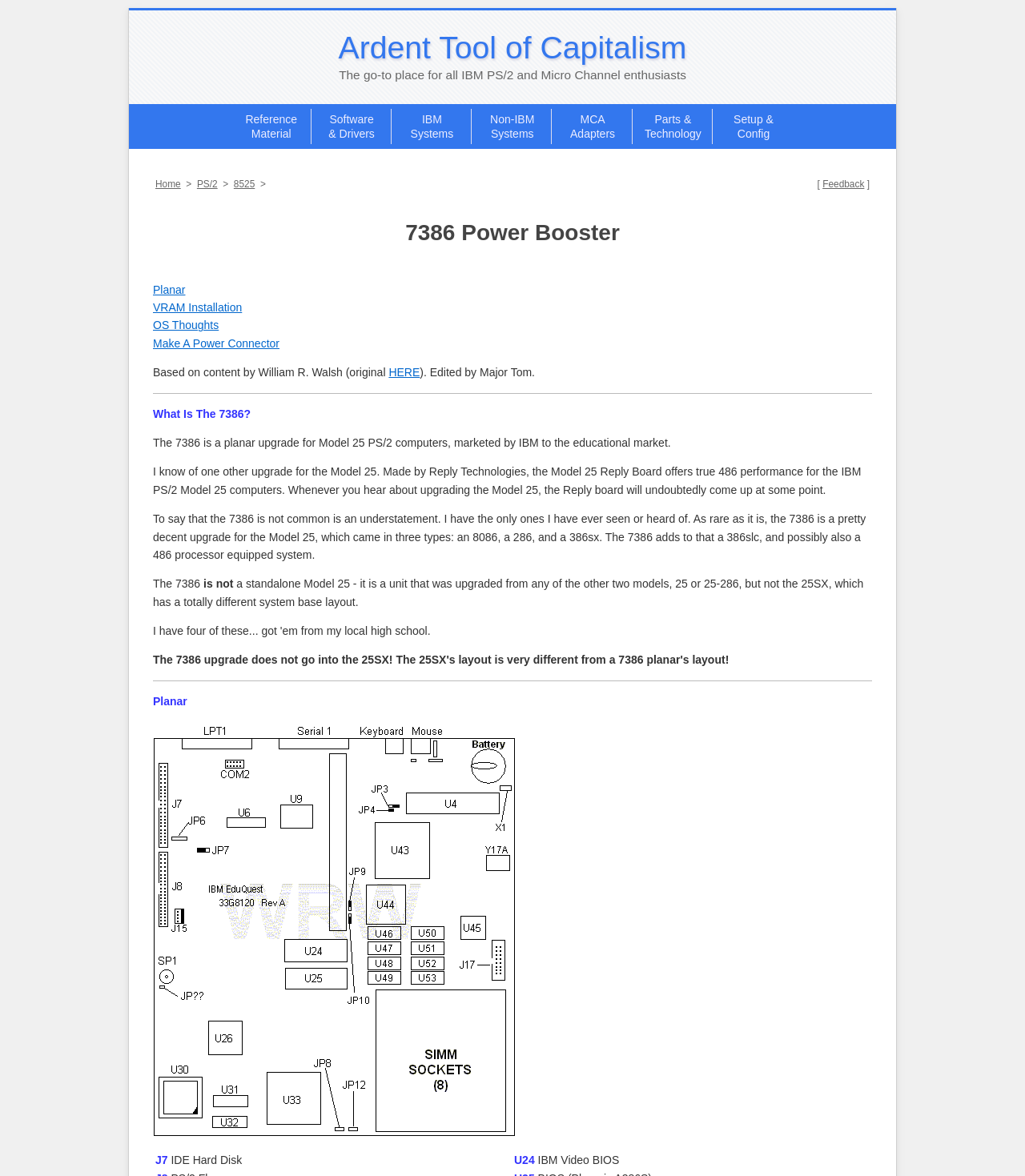Pinpoint the bounding box coordinates of the clickable element to carry out the following instruction: "Click on Reference Material."

[0.227, 0.093, 0.303, 0.122]